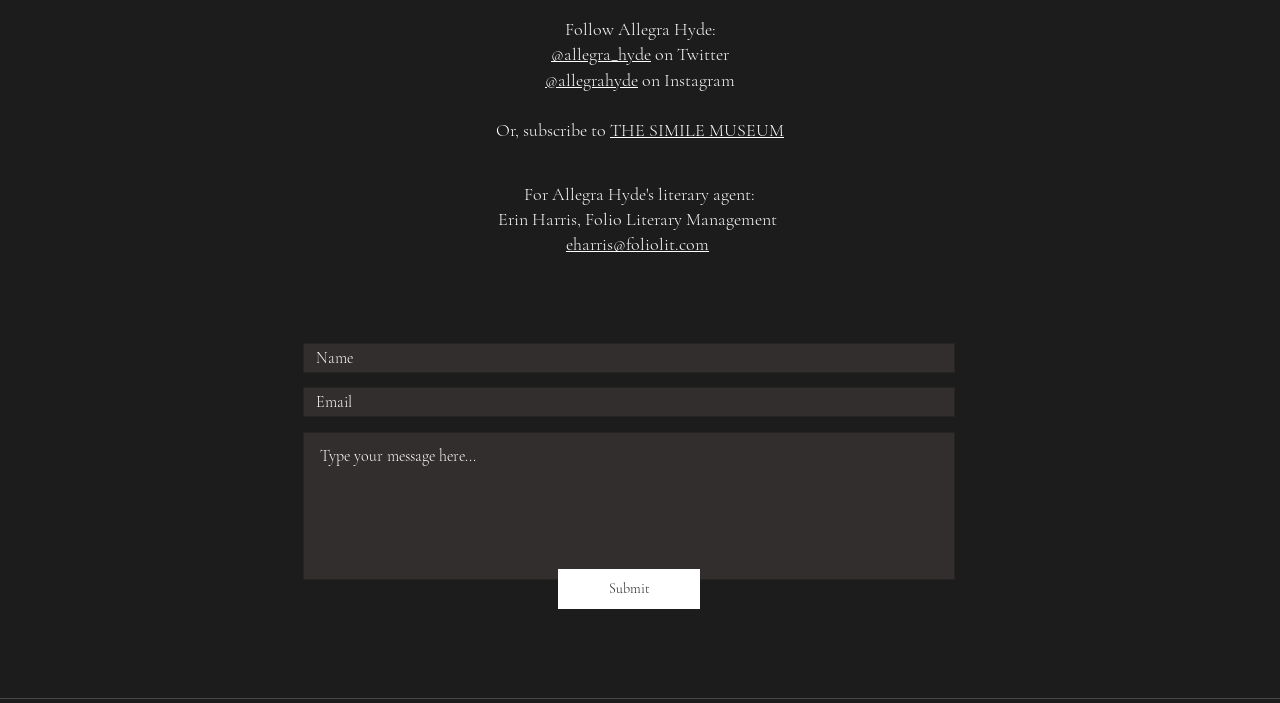Please find the bounding box coordinates (top-left x, top-left y, bottom-right x, bottom-right y) in the screenshot for the UI element described as follows: @allegrahyde

[0.426, 0.097, 0.498, 0.129]